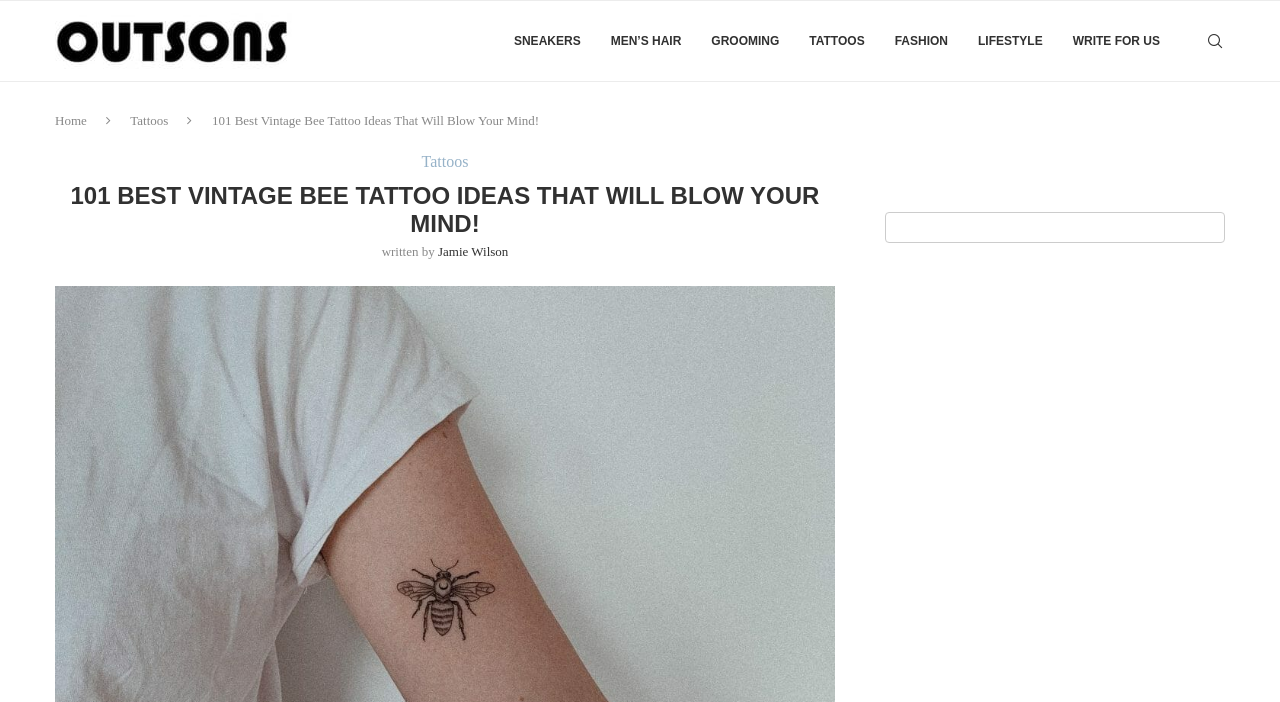Determine and generate the text content of the webpage's headline.

101 BEST VINTAGE BEE TATTOO IDEAS THAT WILL BLOW YOUR MIND!